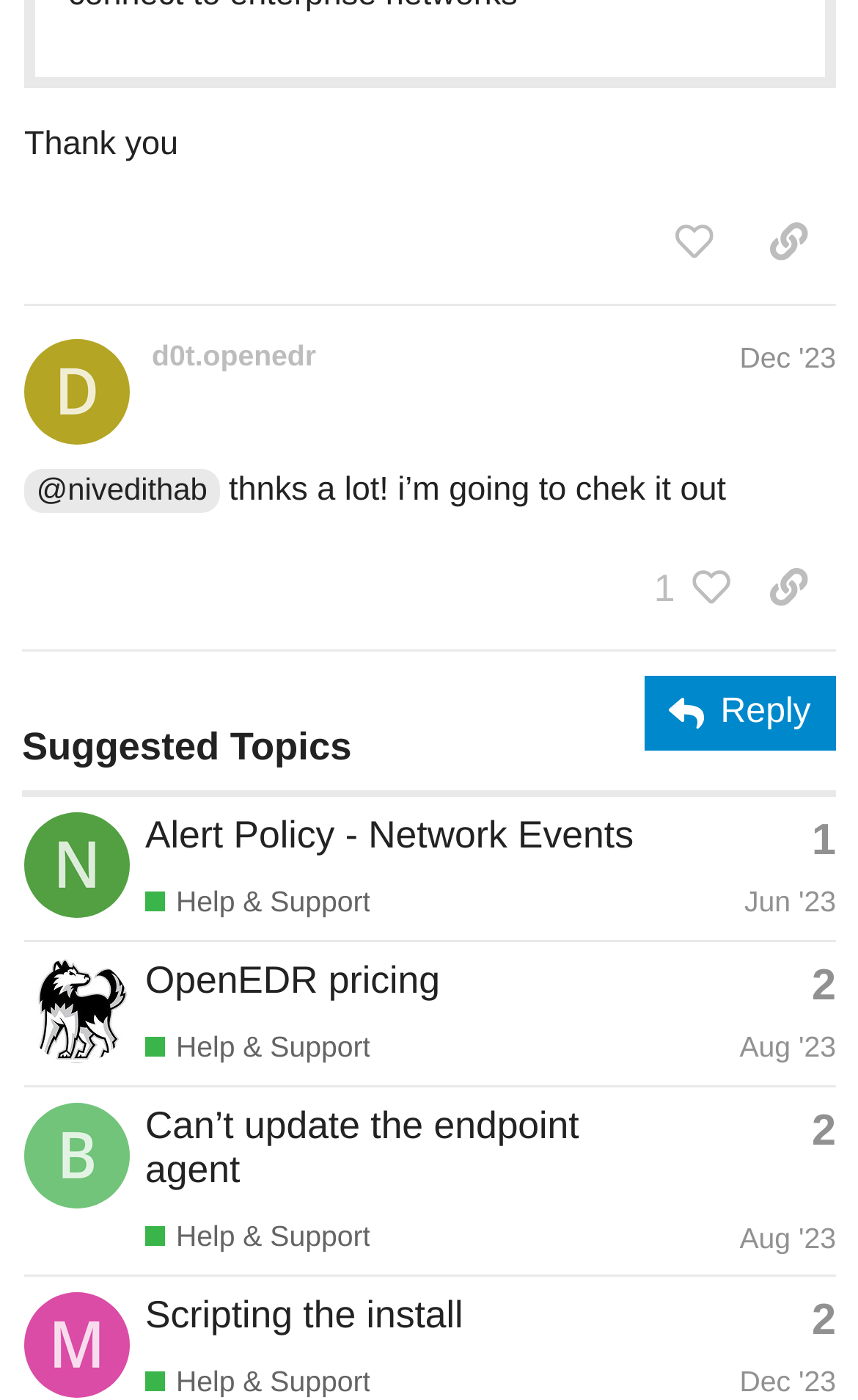Identify the bounding box coordinates for the element you need to click to achieve the following task: "share a link to this post". Provide the bounding box coordinates as four float numbers between 0 and 1, in the form [left, top, right, bottom].

[0.864, 0.144, 0.974, 0.204]